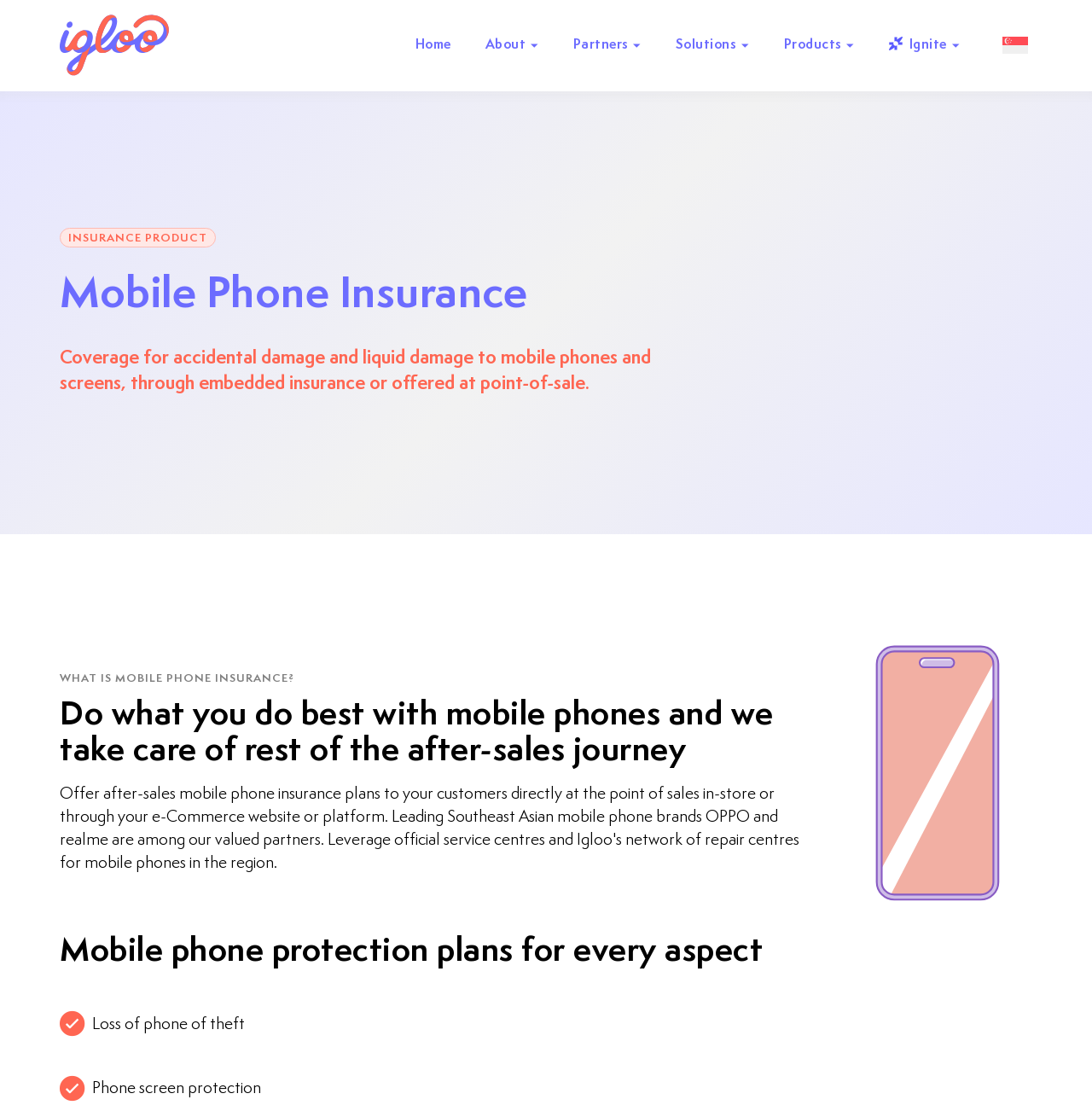What type of damage is covered?
Refer to the image and provide a detailed answer to the question.

The webpage states that the mobile phone insurance coverage includes 'accidental damage and liquid damage to mobile phones and screens', indicating that these types of damage are covered under the insurance.